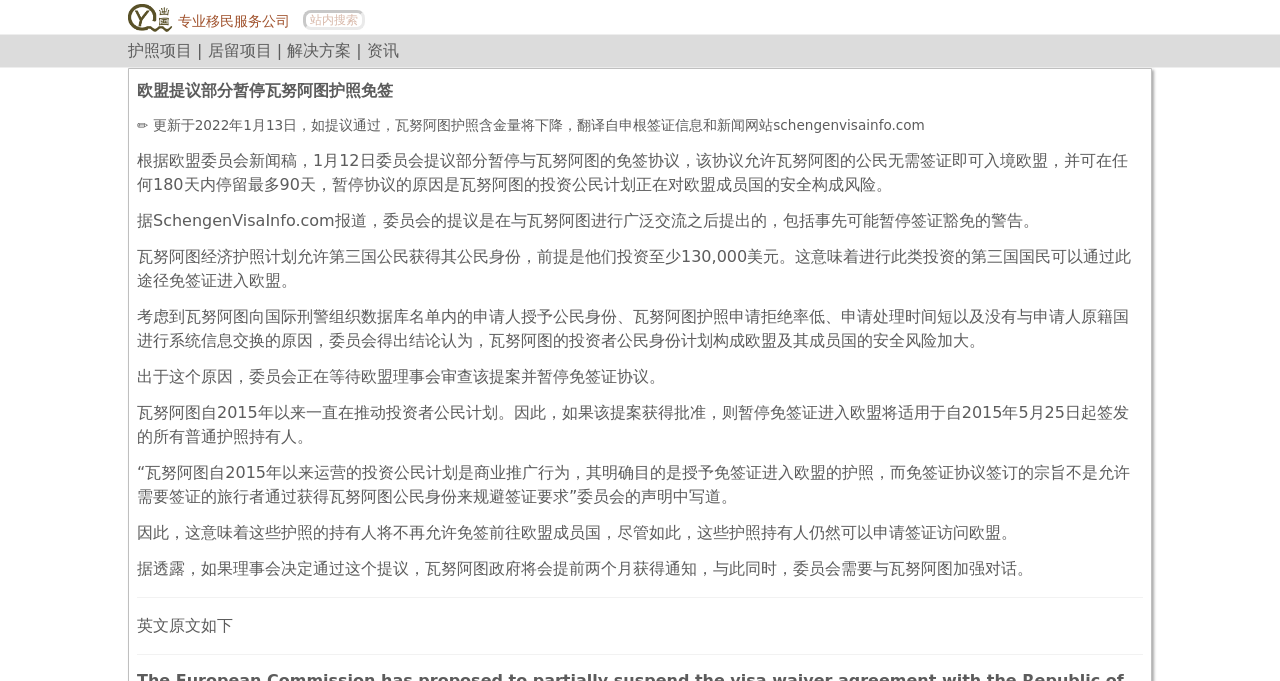For the element described, predict the bounding box coordinates as (top-left x, top-left y, bottom-right x, bottom-right y). All values should be between 0 and 1. Element description: parent_node: 专业移民服务公司 站内搜索

[0.1, 0.011, 0.135, 0.039]